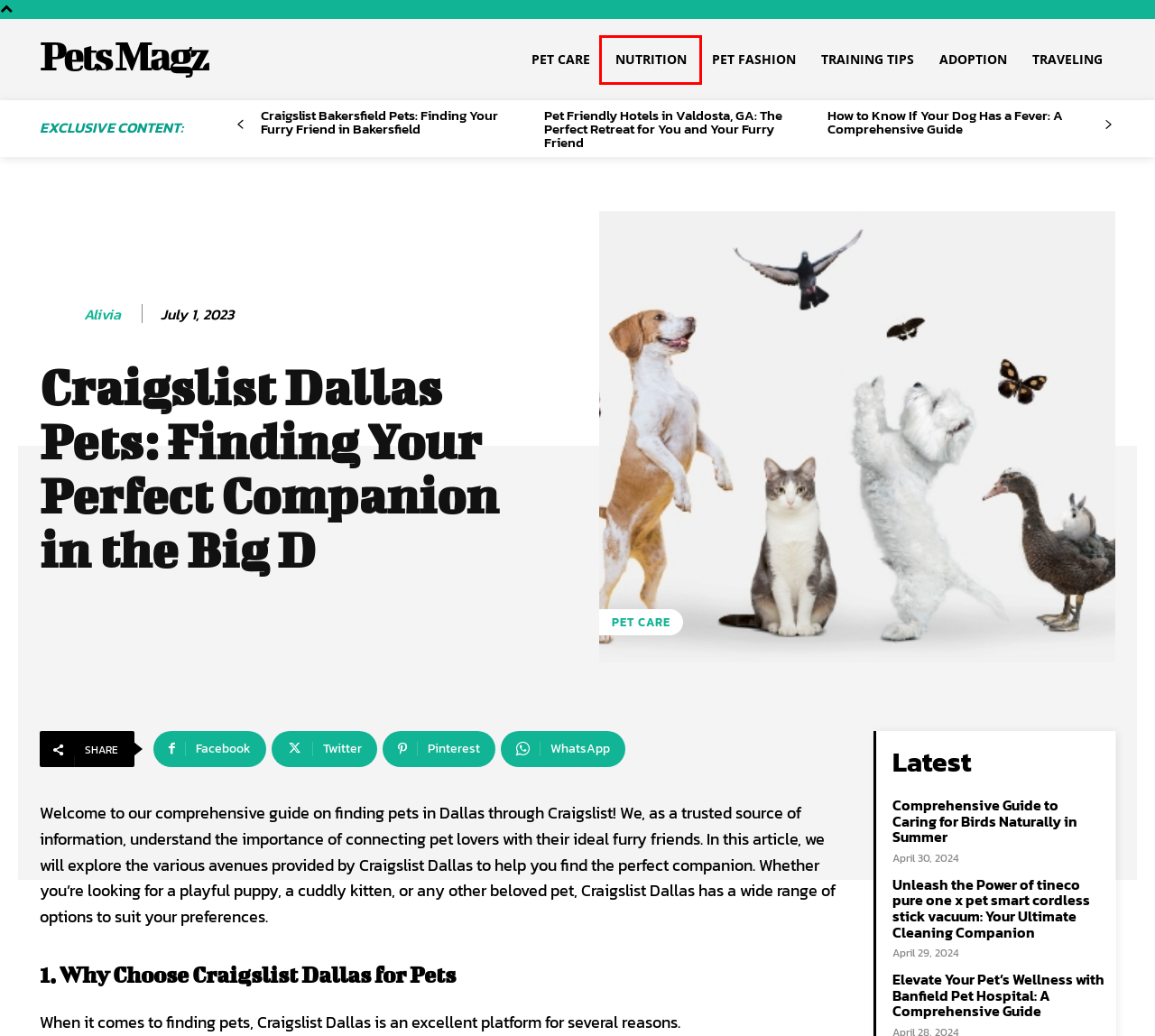Examine the screenshot of a webpage with a red rectangle bounding box. Select the most accurate webpage description that matches the new webpage after clicking the element within the bounding box. Here are the candidates:
A. Pet Care Archives - Pets Magz
B. Adoption Archives - Pets Magz
C. Alivia, Author at Pets Magz
D. Traveling Archives - Pets Magz
E. Nutrition Archives - Pets Magz
F. Craigslist Bakersfield Pets
G. Banfield Pet Hospital
H. Pet Friendly Hotels Valdosta GA

E